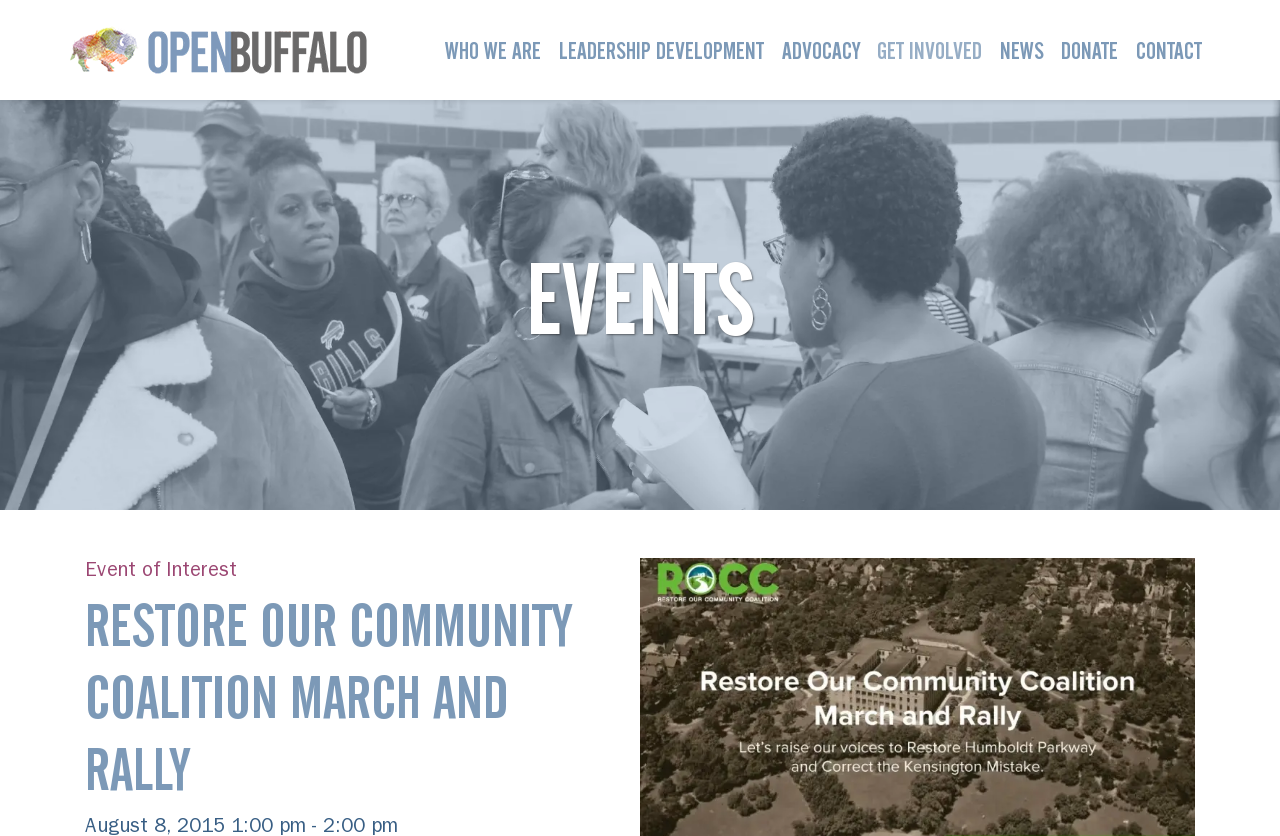Articulate a detailed summary of the webpage's content and design.

The webpage is about the "Restore Our Community Coalition March and Rally" organized by Open Buffalo in Buffalo, NY. At the top left corner, there is a link to "Skip to main content". Next to it, on the top center, is the logo of Open Buffalo, which is an image with a link to the organization's page. 

Below the logo, there is a navigation menu with five buttons: "WHO WE ARE", "LEADERSHIP DEVELOPMENT", "ADVOCACY", "GET INVOLVED", and three links: "NEWS", "DONATE", and "CONTACT", all aligned horizontally. 

On the main content area, there is a listbox that takes up most of the page's width and about half of its height. Within the listbox, there are three headings: "EVENTS" at the top, "Event of Interest" in the middle, and "RESTORE OUR COMMUNITY COALITION MARCH AND RALLY" at the bottom. The last heading is likely the title of the main event being promoted on this webpage.